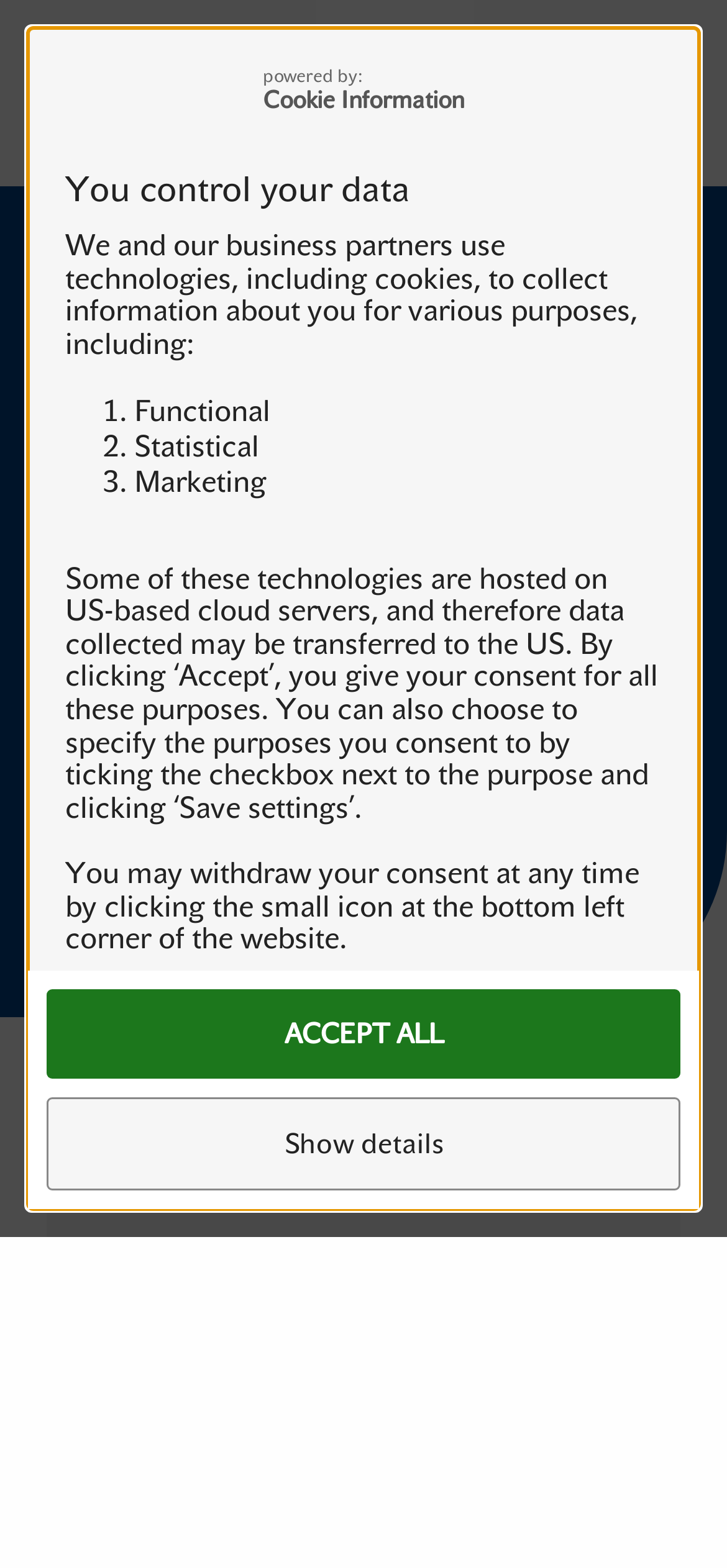Where are some of the technologies hosted?
Refer to the image and provide a one-word or short phrase answer.

US-based cloud servers